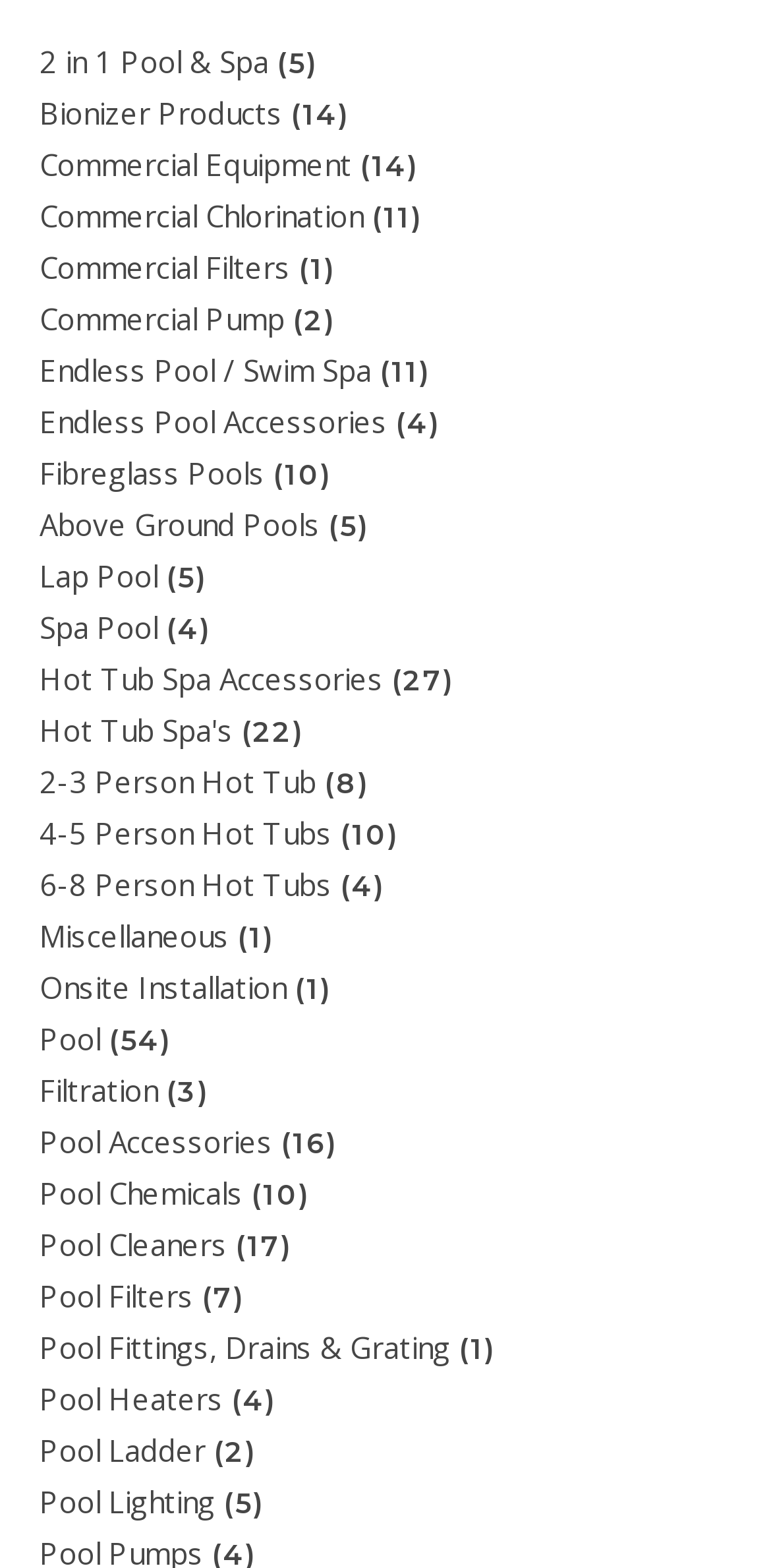Find the bounding box coordinates of the element to click in order to complete this instruction: "Check out Pool Lighting". The bounding box coordinates must be four float numbers between 0 and 1, denoted as [left, top, right, bottom].

[0.051, 0.945, 0.279, 0.97]